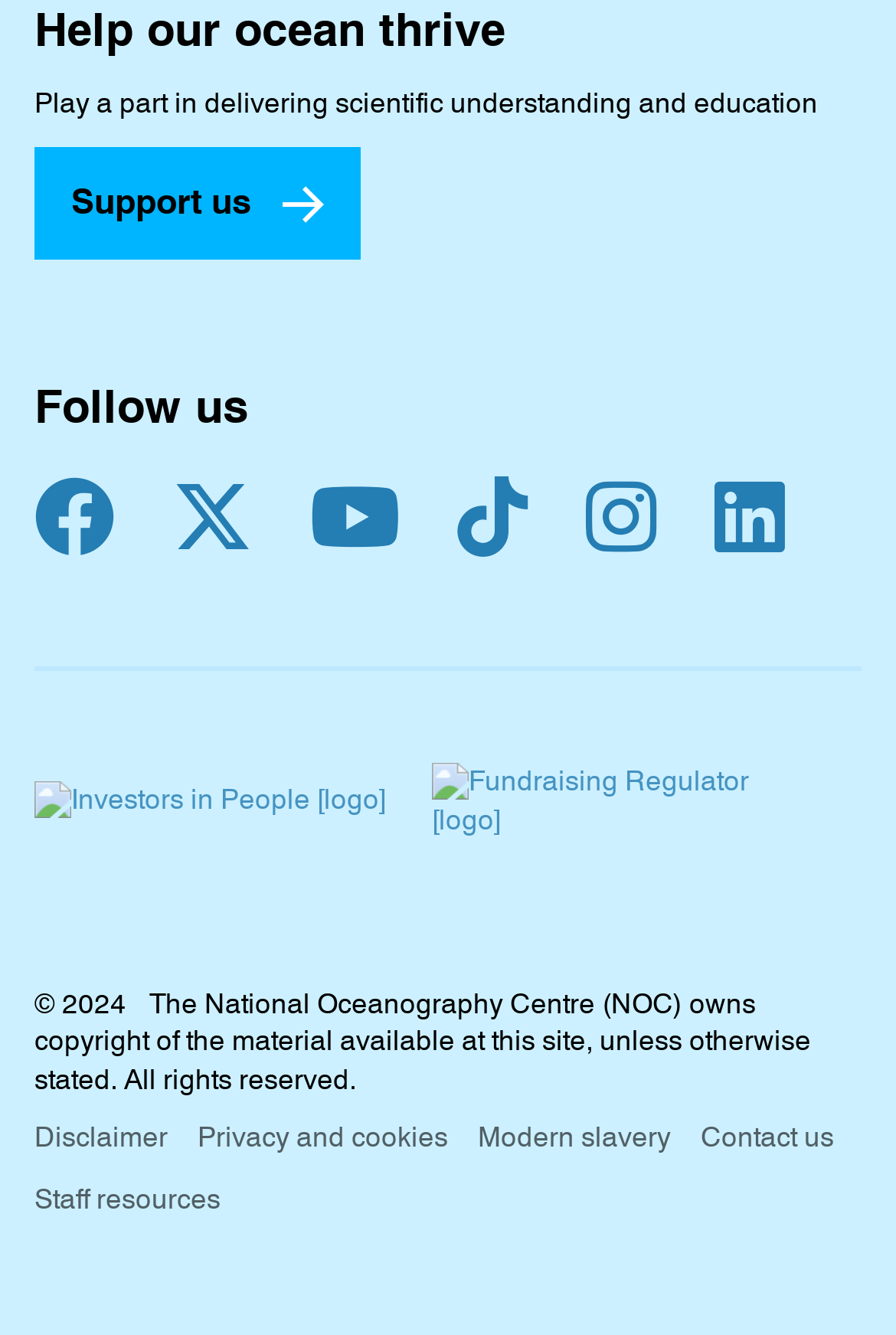Identify the bounding box of the HTML element described as: "Law".

None